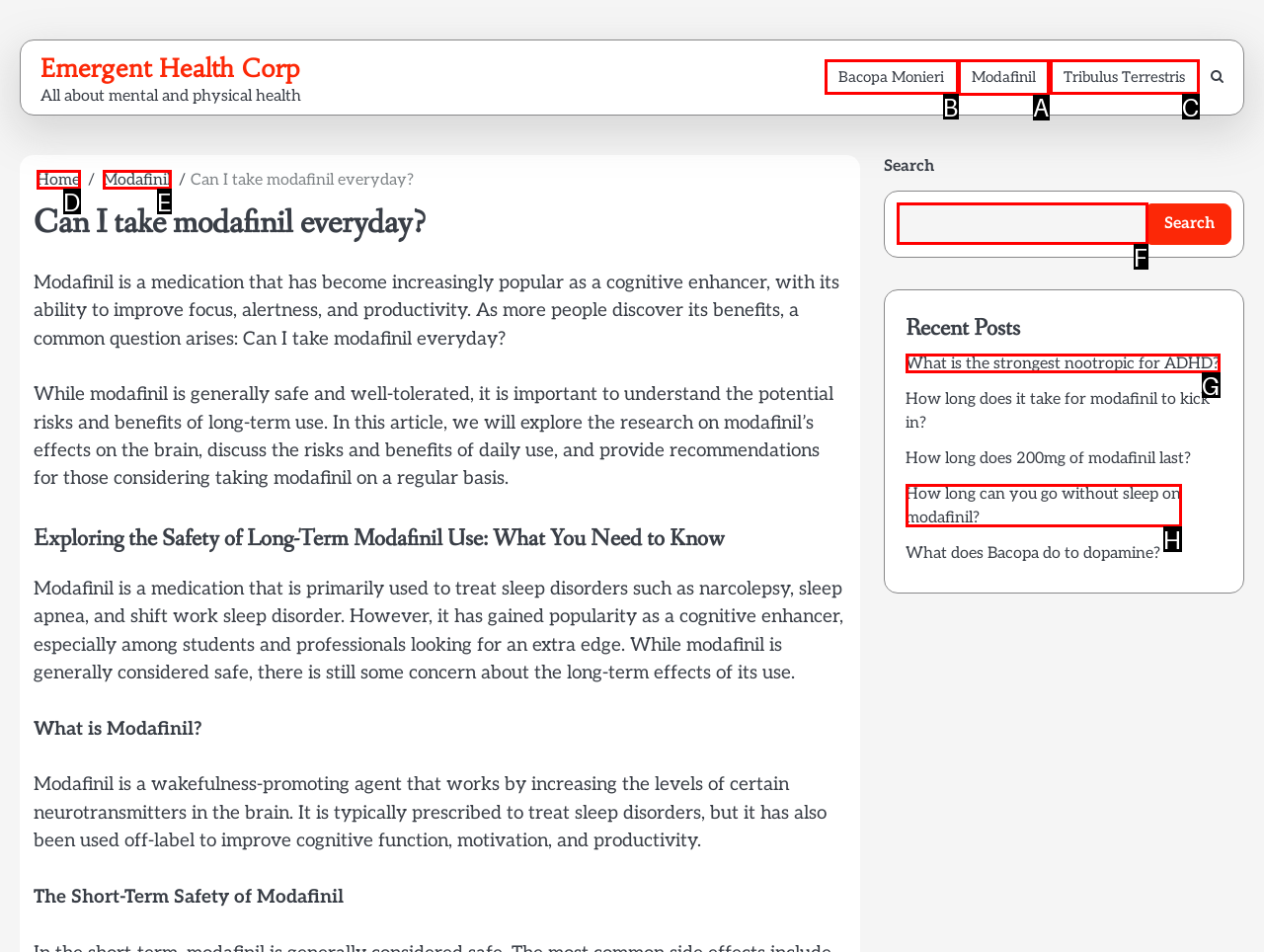For the given instruction: Click on the 'Modafinil' link, determine which boxed UI element should be clicked. Answer with the letter of the corresponding option directly.

A